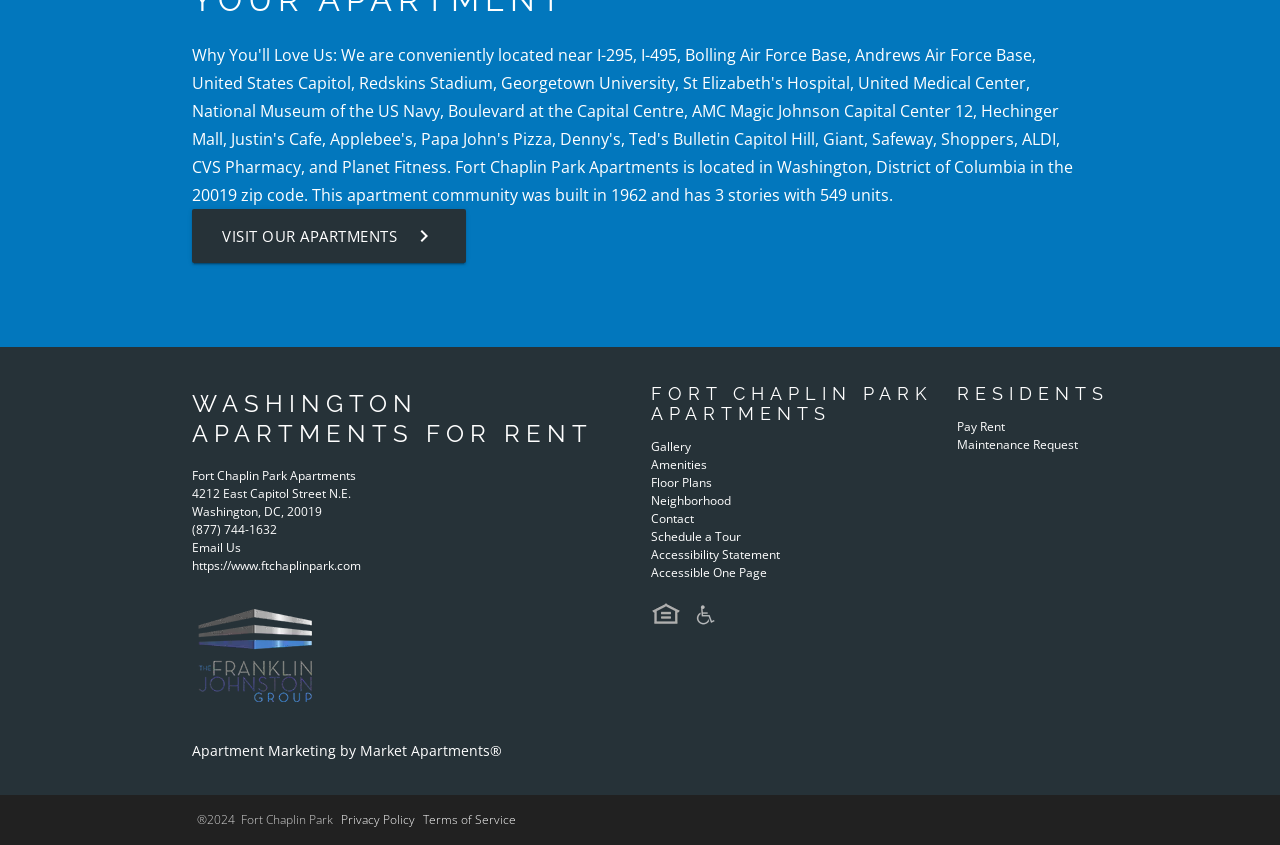Please determine the bounding box coordinates of the area that needs to be clicked to complete this task: 'Email us'. The coordinates must be four float numbers between 0 and 1, formatted as [left, top, right, bottom].

[0.15, 0.638, 0.188, 0.658]